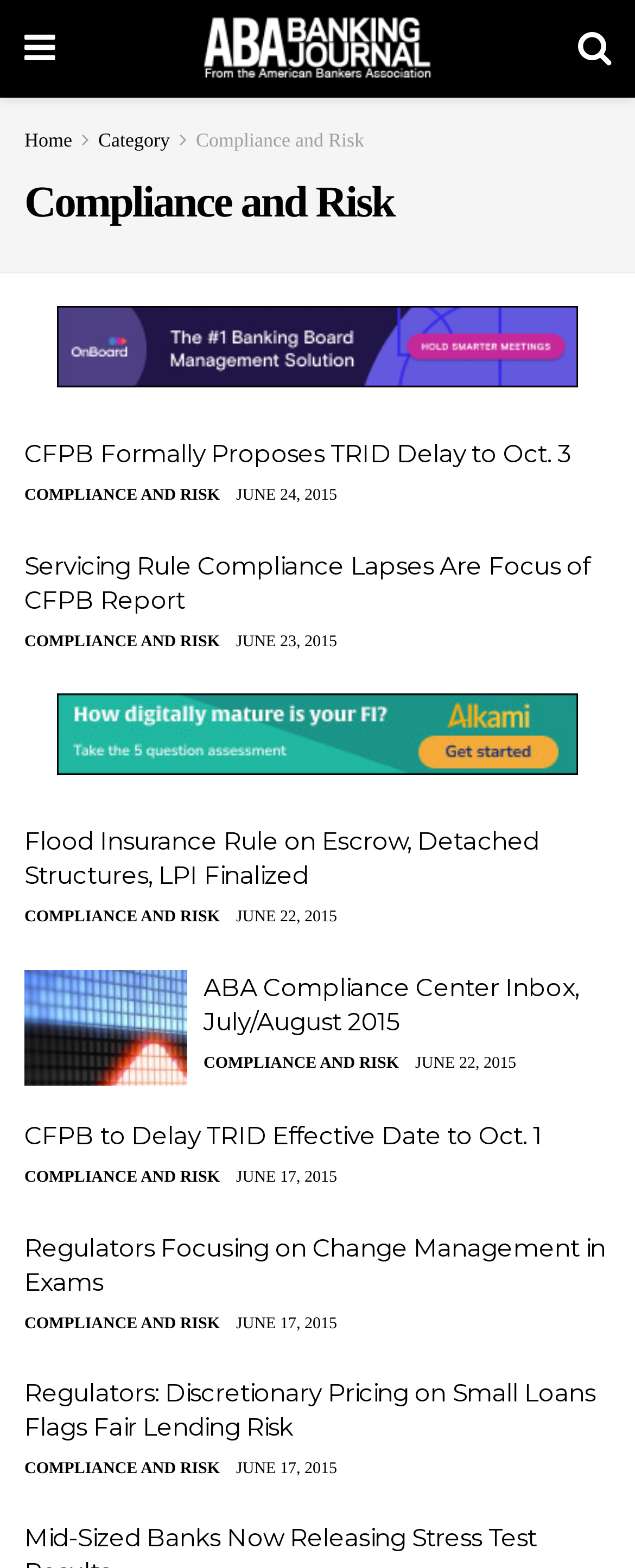Generate a thorough caption detailing the webpage content.

This webpage is a news article page from the ABA Banking Journal, specifically focused on Compliance and Risk. At the top, there are several links, including a home button, a category button, and a compliance and risk button. There is also a heading that reads "Compliance and Risk" and a page indicator showing "Page 232 of 240".

Below the top navigation, there are several articles listed in a vertical column. Each article has a heading, a link to the article, and a category and date label. The articles are spaced evenly apart, with a small gap between each one. The headings of the articles describe various news stories related to compliance and risk in the banking industry, such as the CFPB proposing a delay to the TRID effective date, servicing rule compliance lapses, and flood insurance rule changes.

There are also two advertisement iframes, one near the top of the page and one near the middle, which take up a significant amount of horizontal space. The rest of the page is dedicated to the articles, with a total of 7 articles listed.